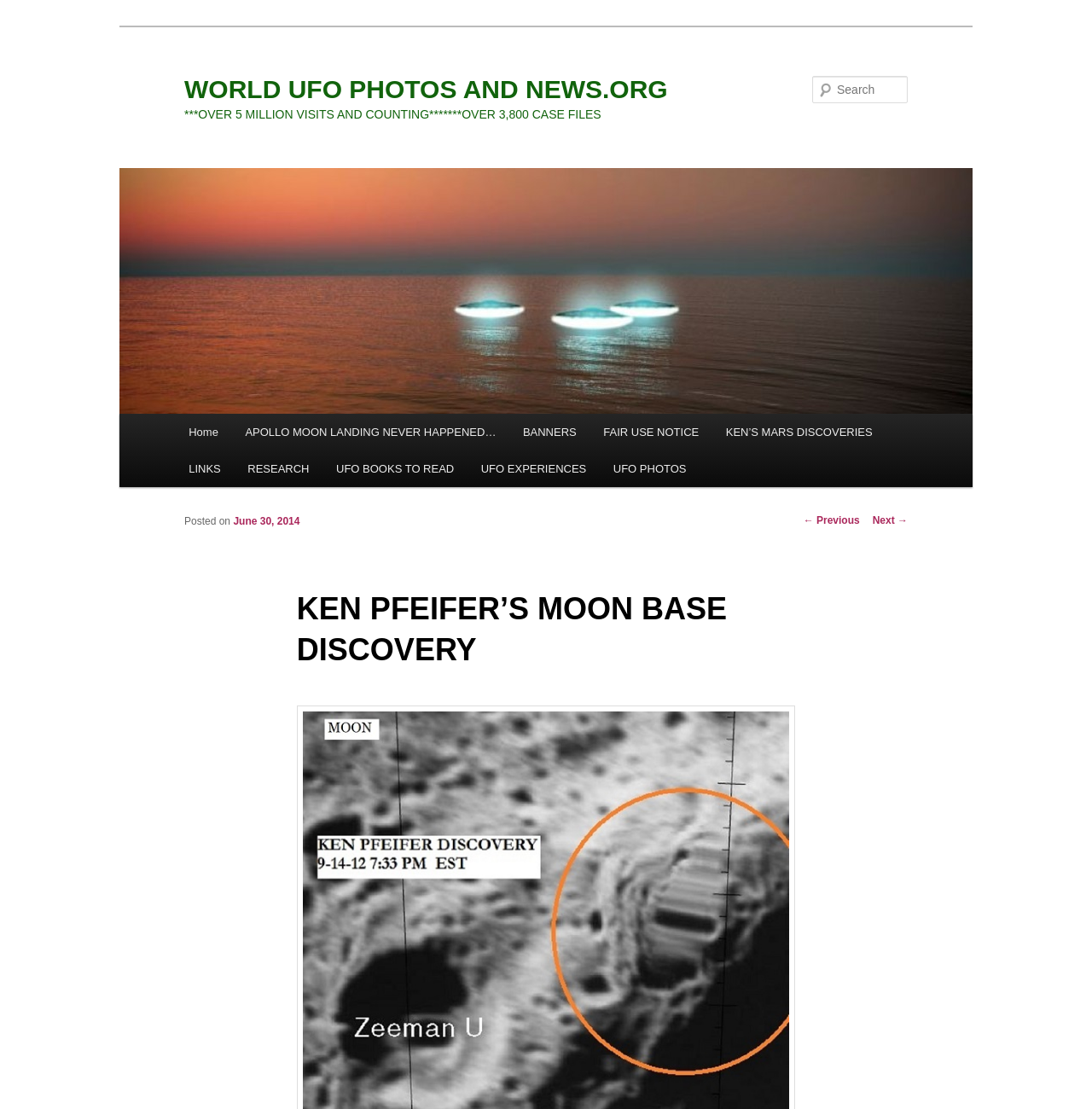Identify the main heading from the webpage and provide its text content.

WORLD UFO PHOTOS AND NEWS.ORG